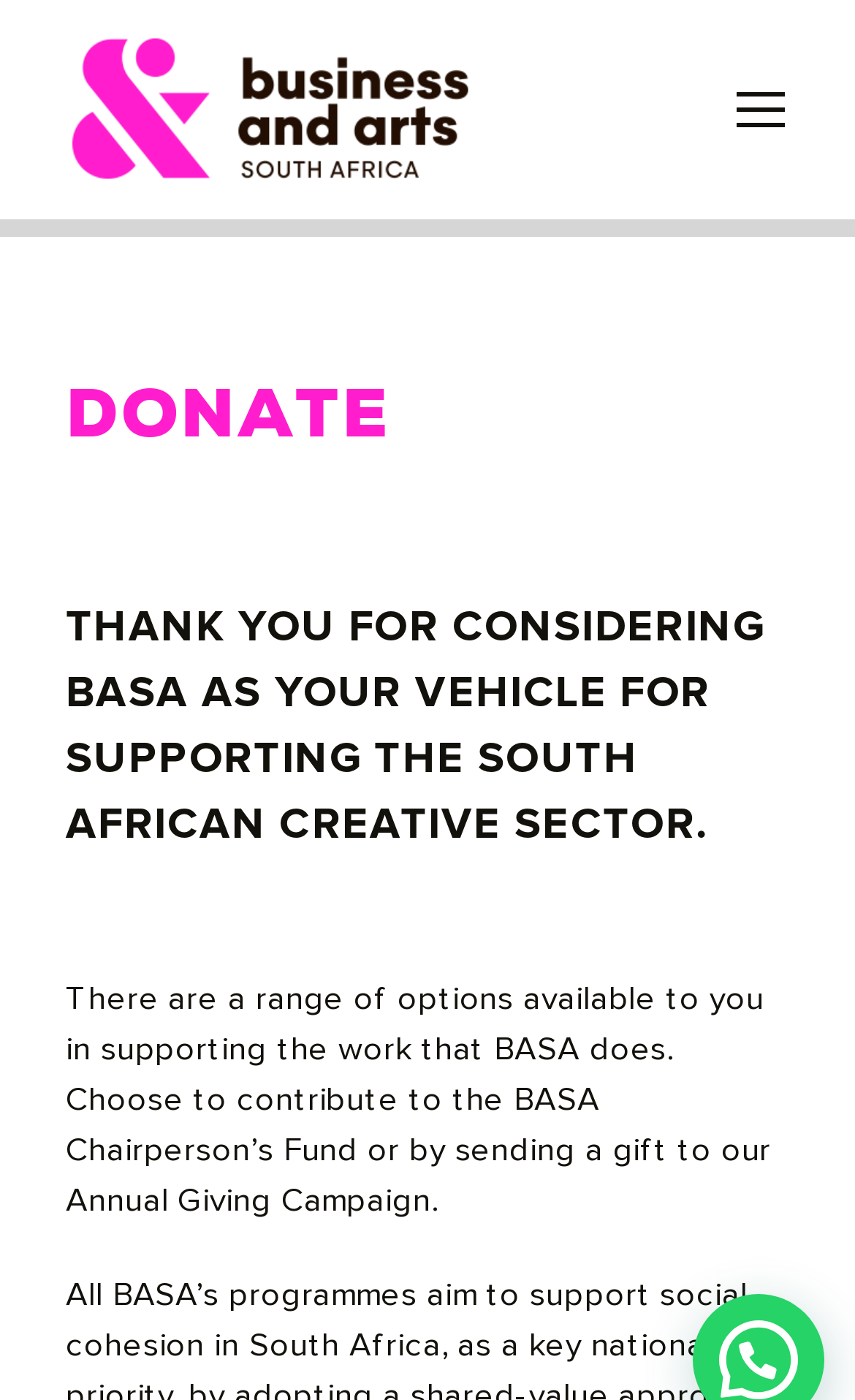Please examine the image and provide a detailed answer to the question: What is the name of the organization?

I determined the answer by looking at the link element with the text 'Business and Arts South Africa' which is likely to be the name of the organization.